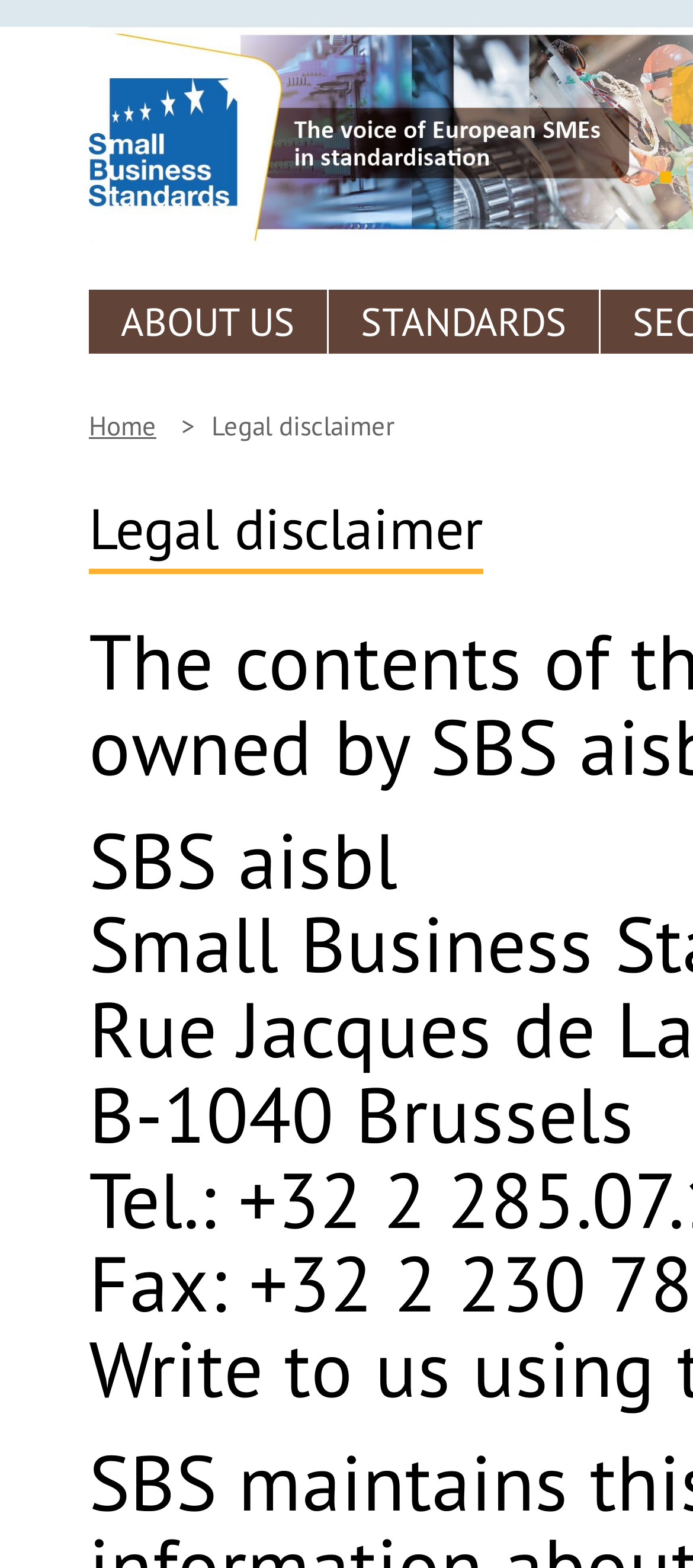Give a one-word or short-phrase answer to the following question: 
What are the main sections of the website?

ABOUT US, STANDARDS